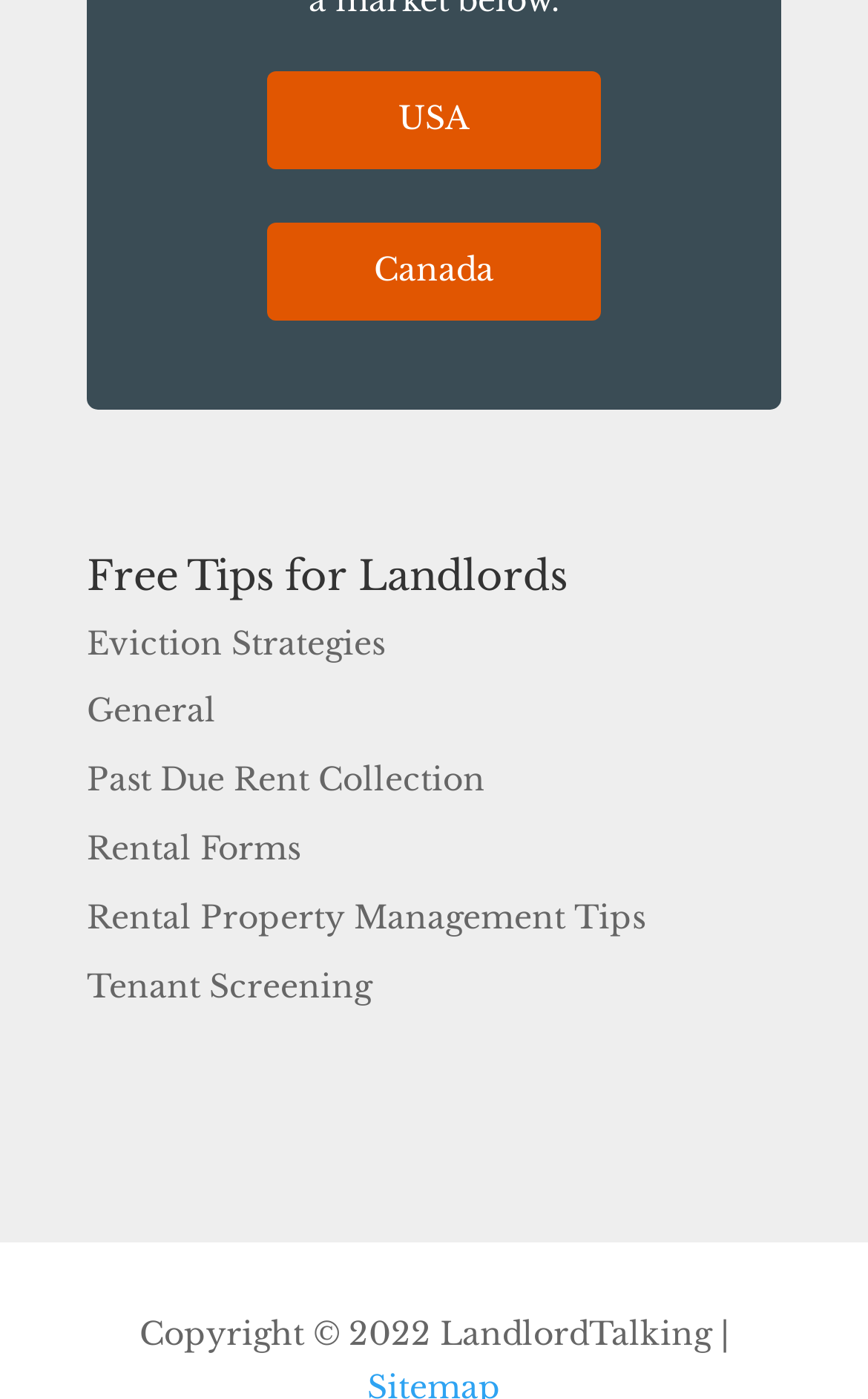Please identify the bounding box coordinates of the area I need to click to accomplish the following instruction: "Learn about Tenant Screening".

[0.1, 0.69, 0.428, 0.719]